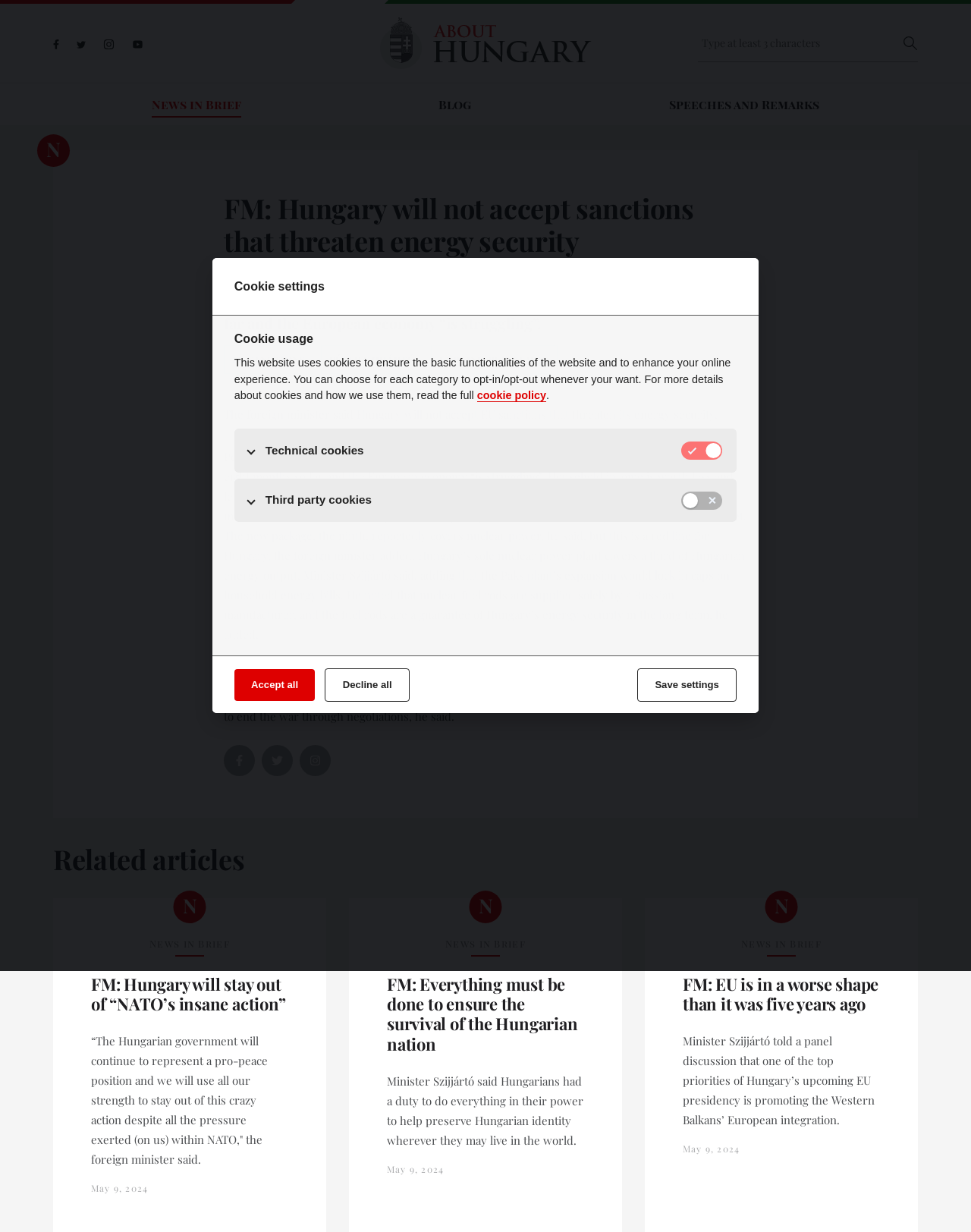Please extract the webpage's main title and generate its text content.

FM: Hungary will not accept sanctions that threaten energy security